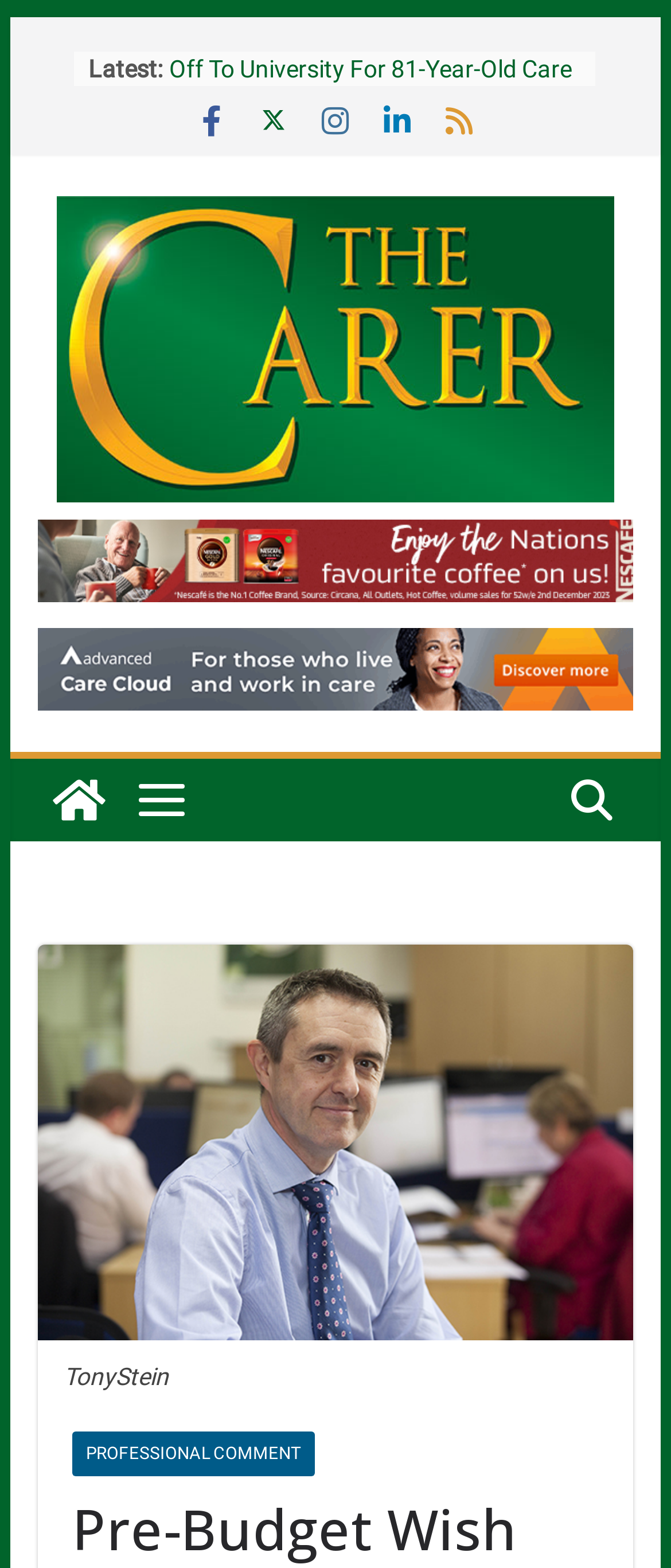Give a one-word or one-phrase response to the question:
How many links are in the latest section?

5